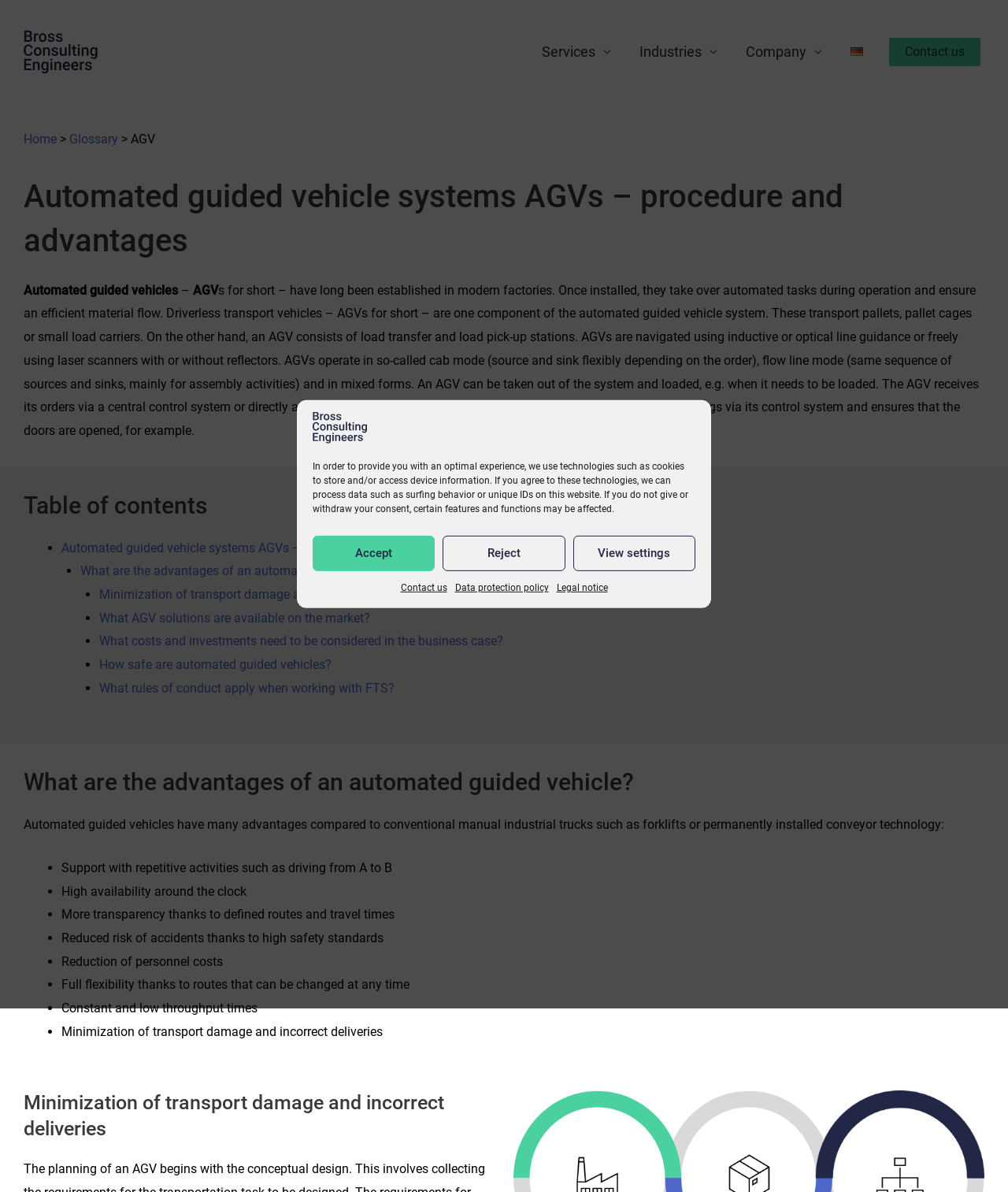Please predict the bounding box coordinates (top-left x, top-left y, bottom-right x, bottom-right y) for the UI element in the screenshot that fits the description: Contact us

[0.909, 0.032, 1.0, 0.056]